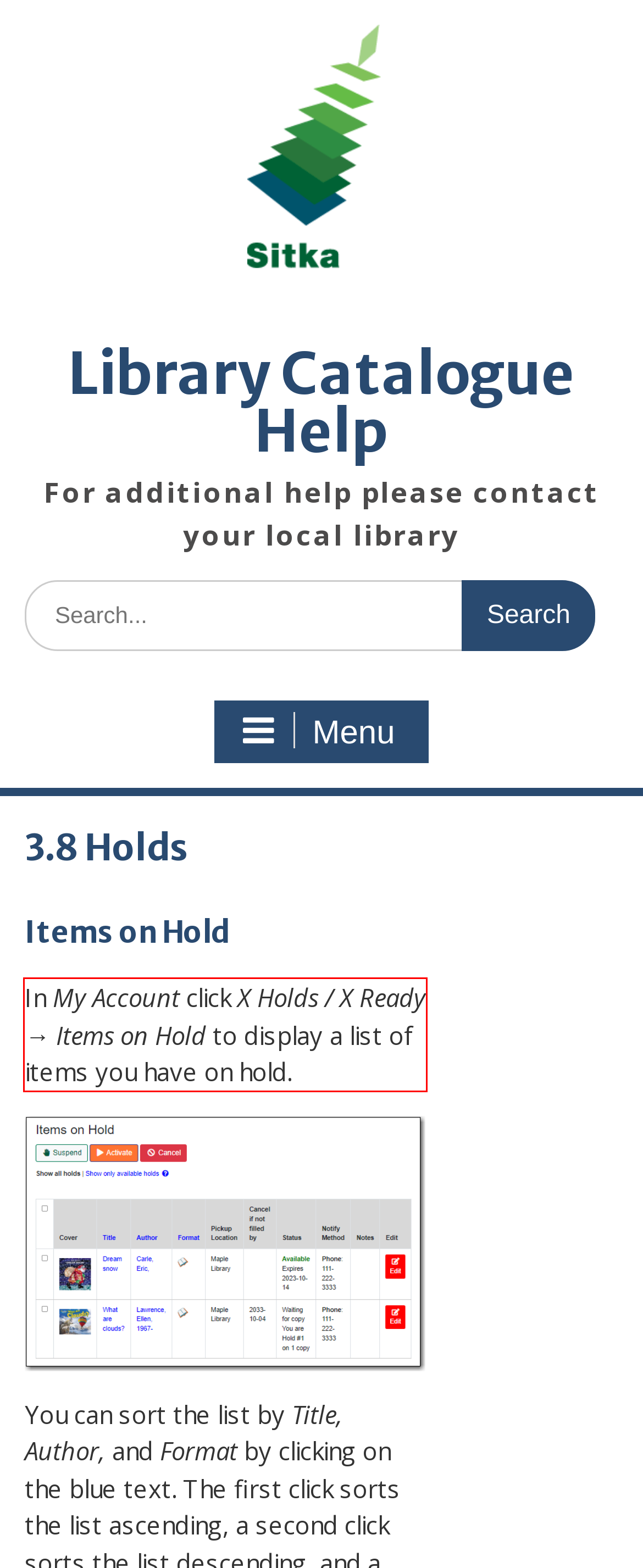Please look at the screenshot provided and find the red bounding box. Extract the text content contained within this bounding box.

In My Account click X Holds / X Ready → Items on Hold to display a list of items you have on hold.